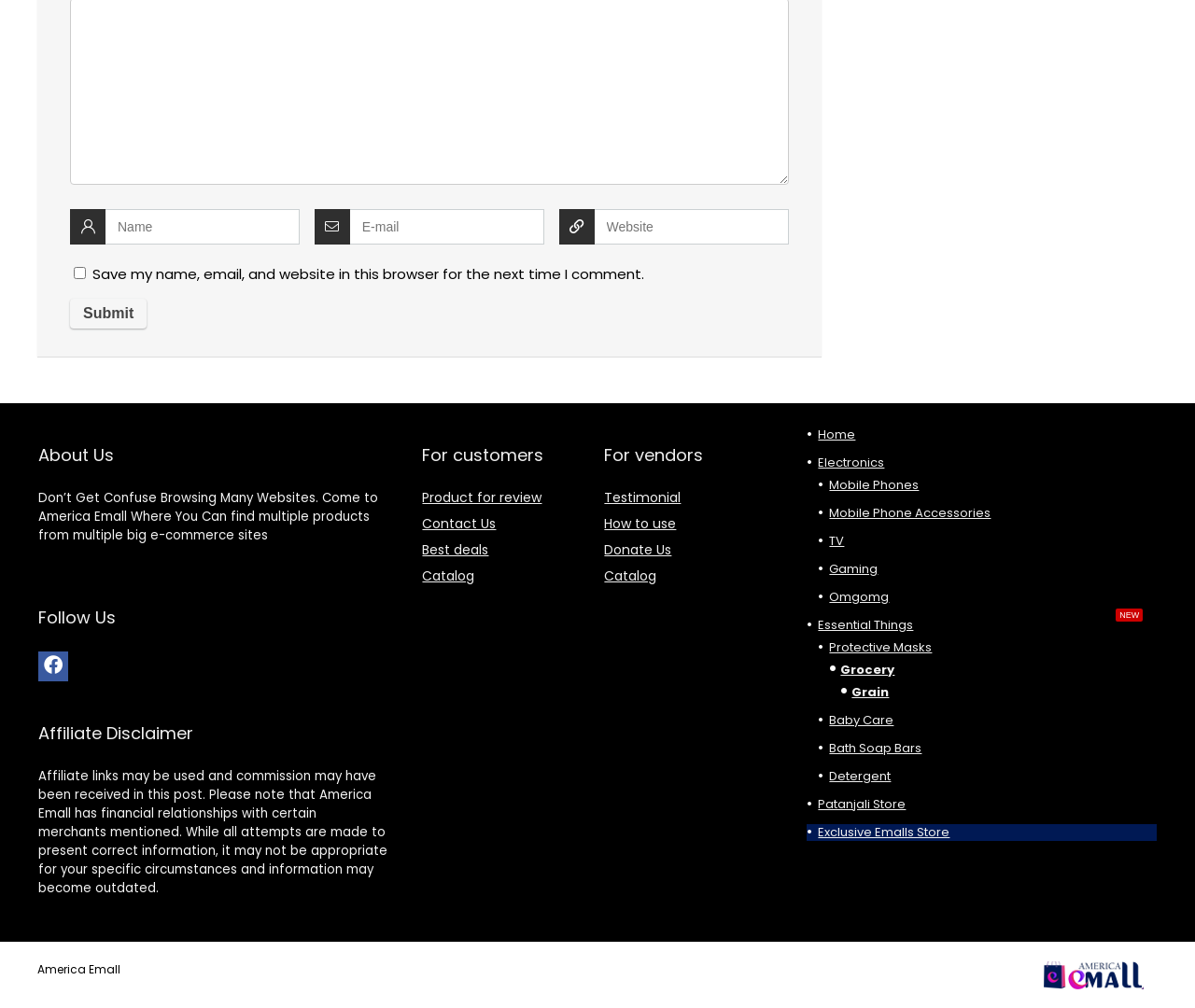What is the purpose of the checkbox?
Refer to the image and respond with a one-word or short-phrase answer.

Save user data